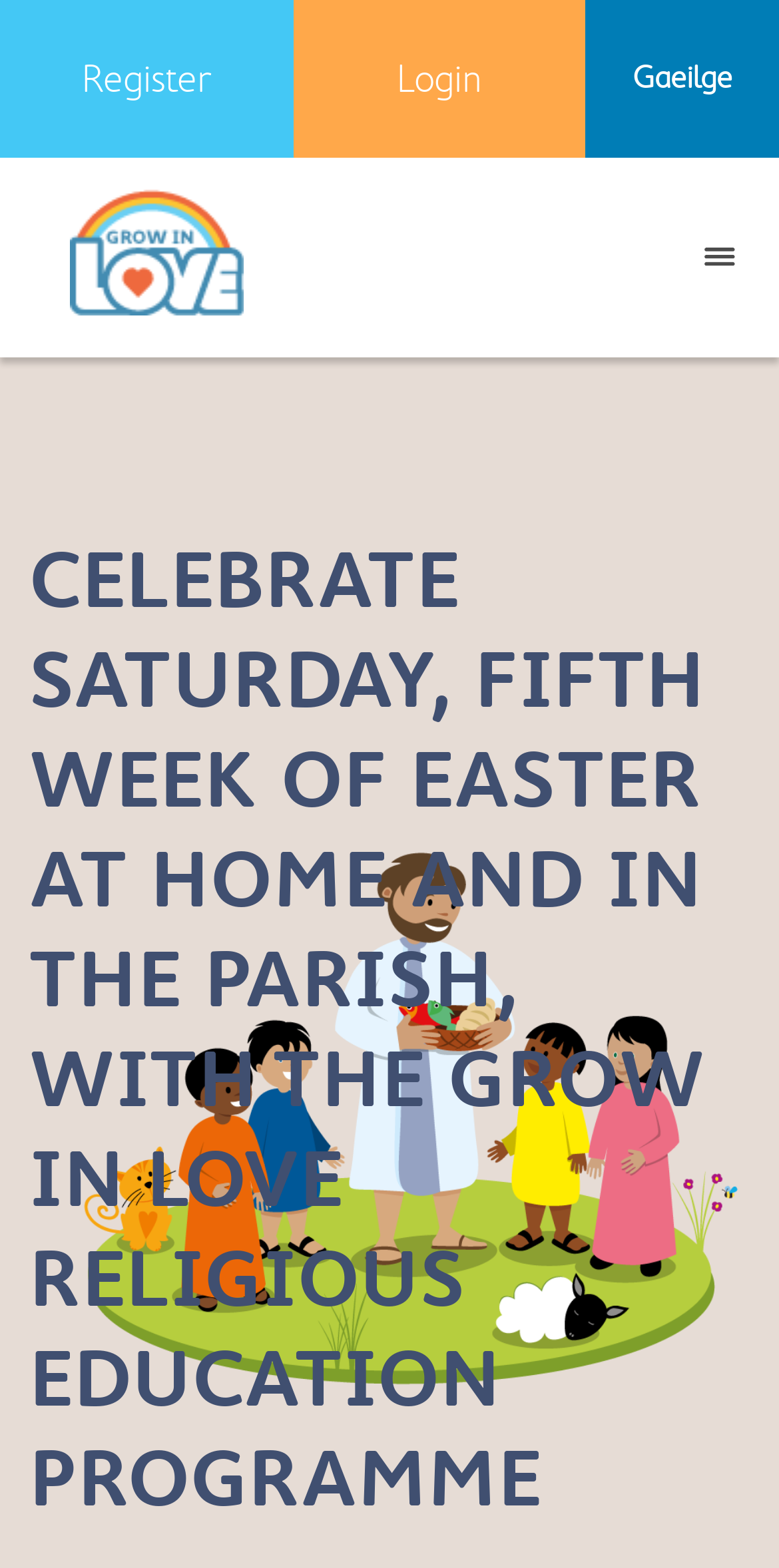Is the combobox expanded?
From the screenshot, supply a one-word or short-phrase answer.

No